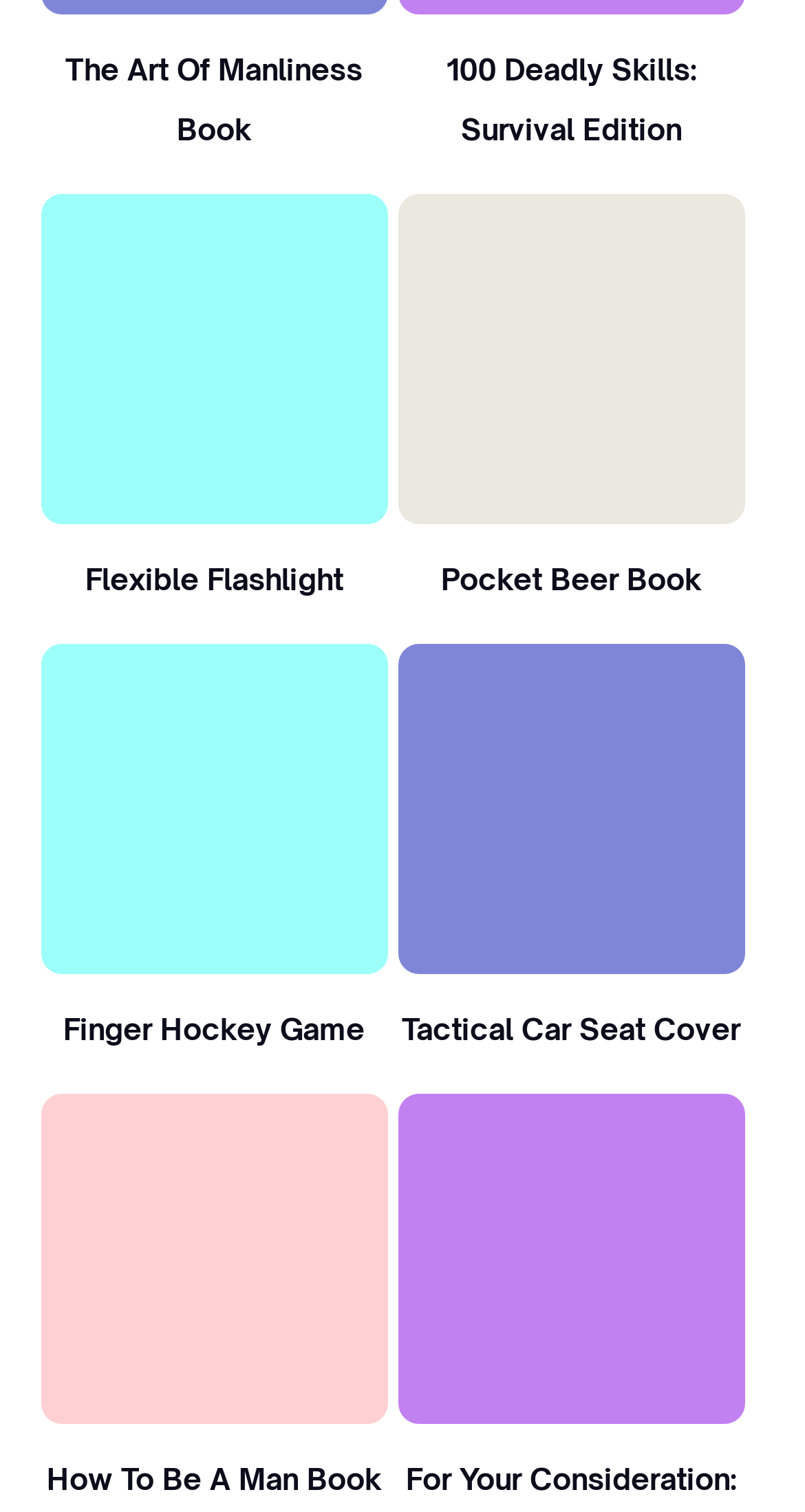Given the content of the image, can you provide a detailed answer to the question?
What is the position of the 'Pocket Beer Book' link relative to the 'Flexible Flashlight' link?

I compared the y1 and y2 coordinates of the bounding boxes of the 'Flexible Flashlight' link and the 'Pocket Beer Book' link, and since the y1 and y2 values of the 'Pocket Beer Book' link are larger, it appears below the 'Flexible Flashlight' link.